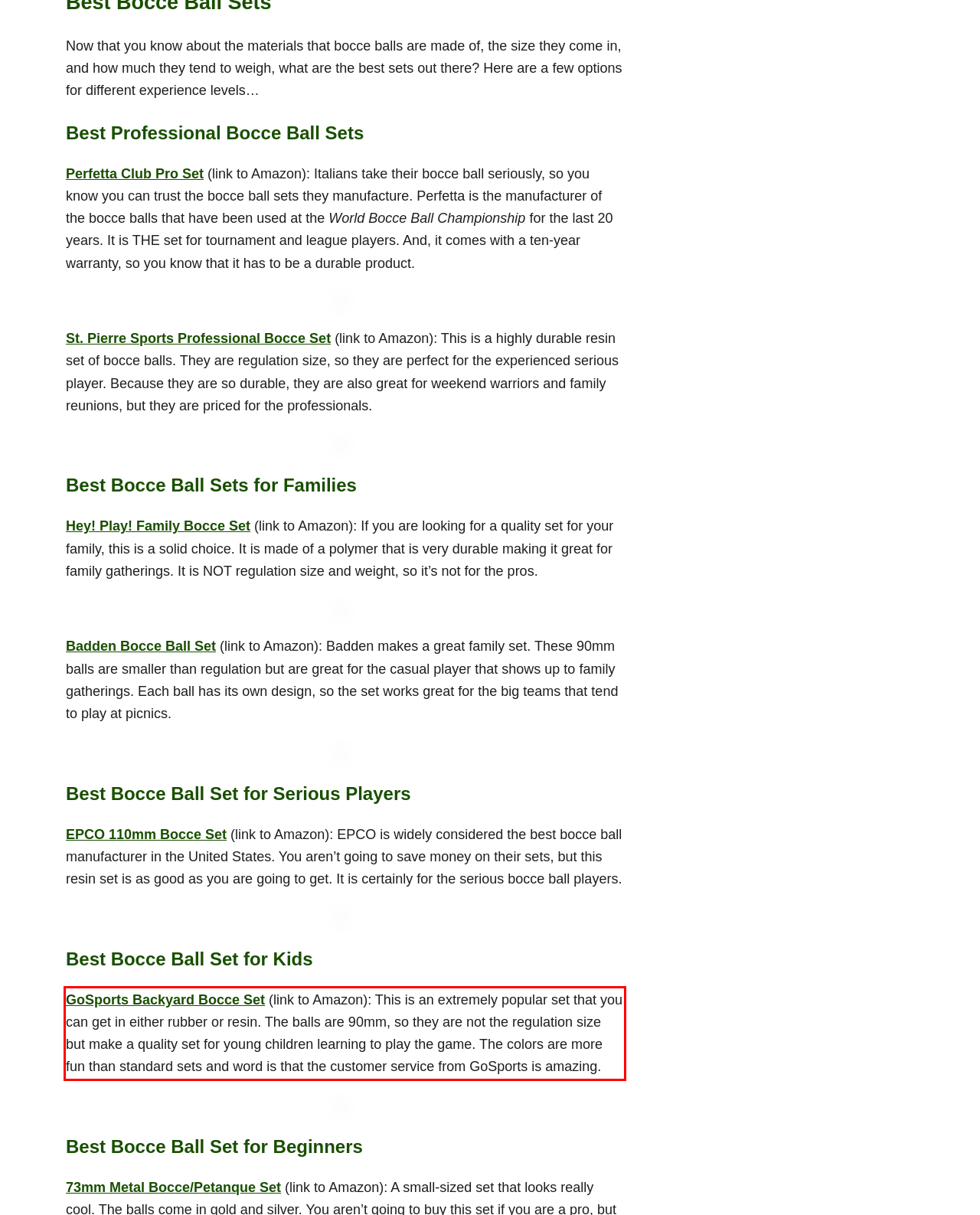Please look at the webpage screenshot and extract the text enclosed by the red bounding box.

GoSports Backyard Bocce Set (link to Amazon): This is an extremely popular set that you can get in either rubber or resin. The balls are 90mm, so they are not the regulation size but make a quality set for young children learning to play the game. The colors are more fun than standard sets and word is that the customer service from GoSports is amazing.